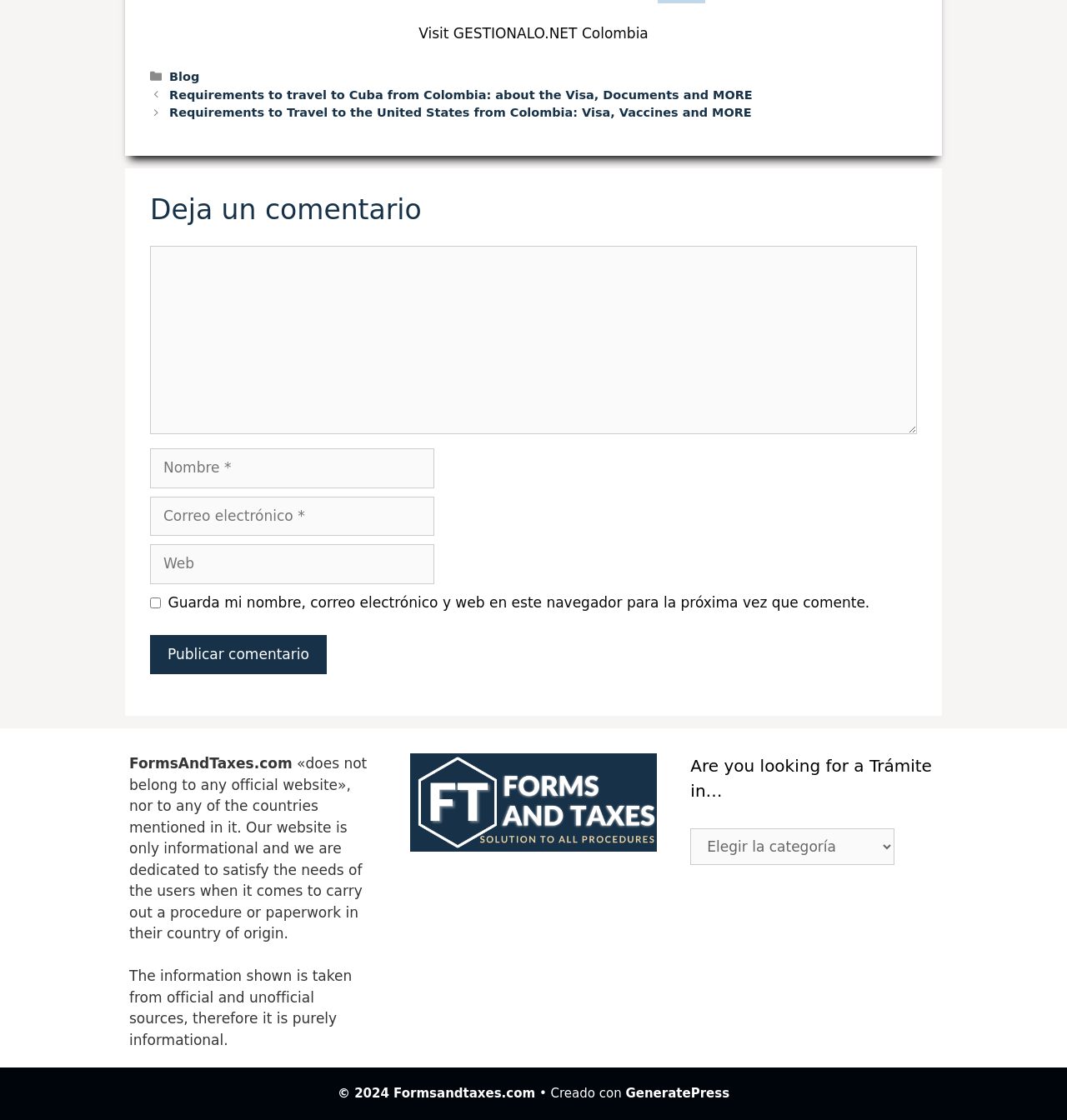Please identify the bounding box coordinates of the element that needs to be clicked to execute the following command: "Enter a comment". Provide the bounding box using four float numbers between 0 and 1, formatted as [left, top, right, bottom].

[0.141, 0.219, 0.859, 0.387]